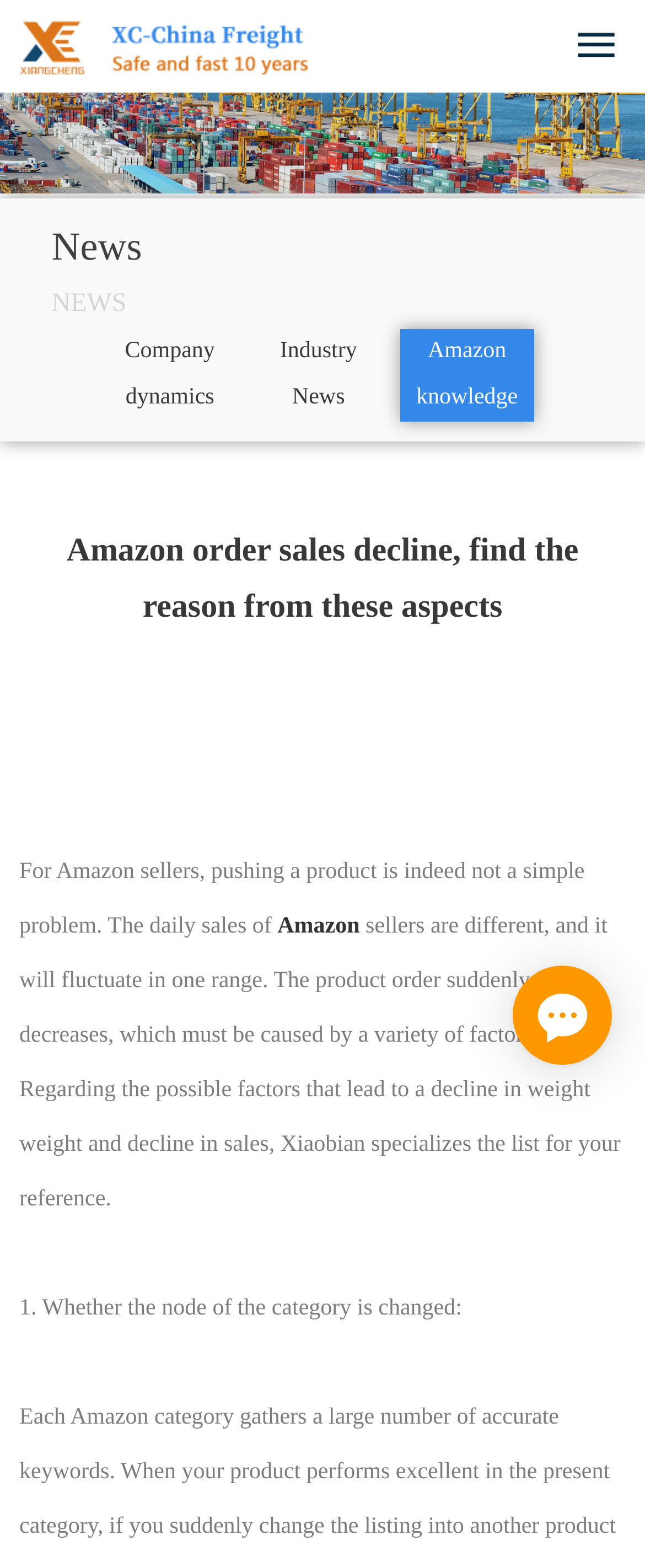Carefully examine the image and provide an in-depth answer to the question: What is the purpose of the article?

The static text 'Xiaobian specializes the list for your reference.' implies that the purpose of the article is to provide a reference or a list of possible factors that lead to a decline in sales.